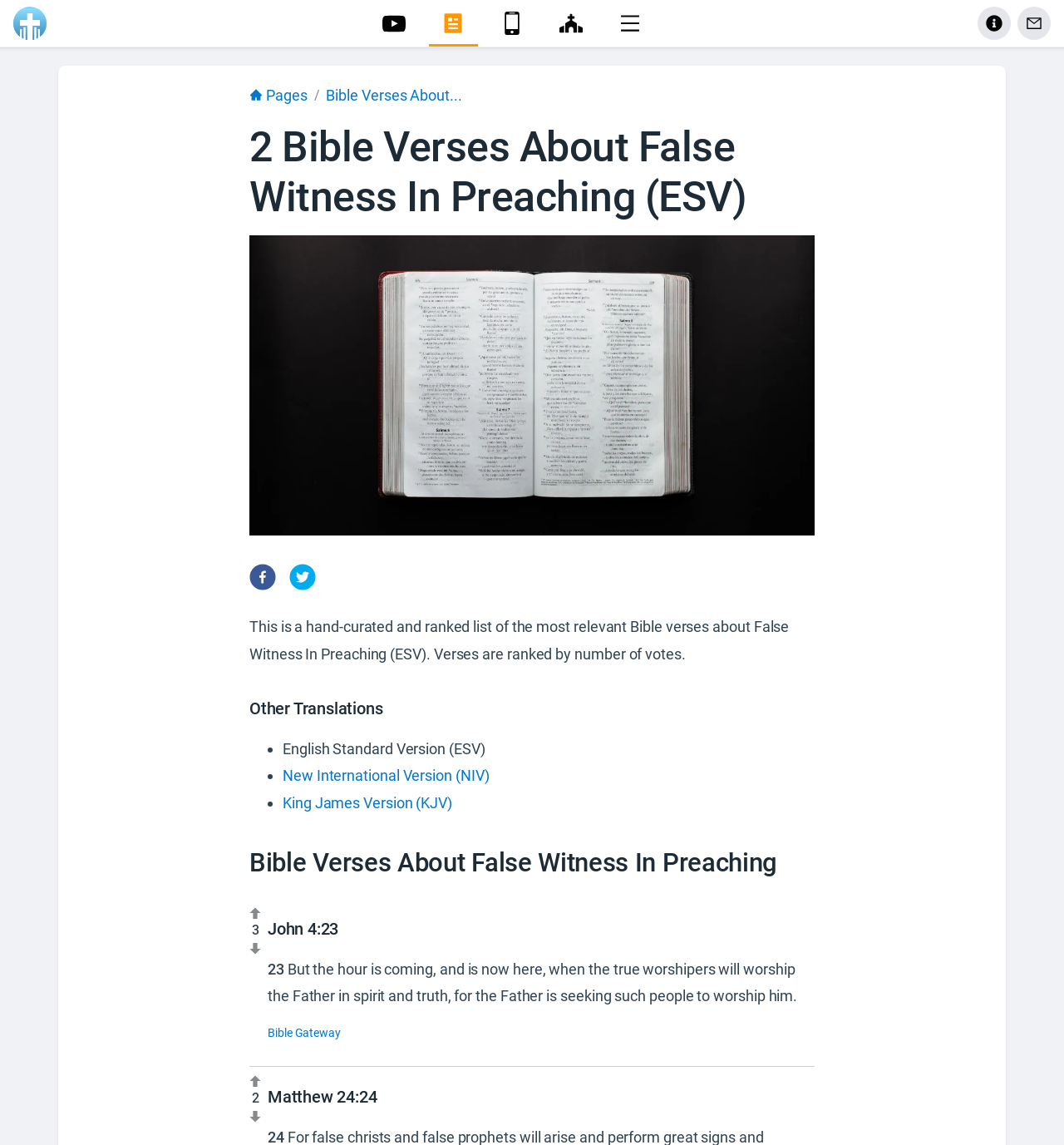Determine the coordinates of the bounding box that should be clicked to complete the instruction: "View the 'Matthew 24:24' Bible verse". The coordinates should be represented by four float numbers between 0 and 1: [left, top, right, bottom].

[0.252, 0.949, 0.766, 0.967]